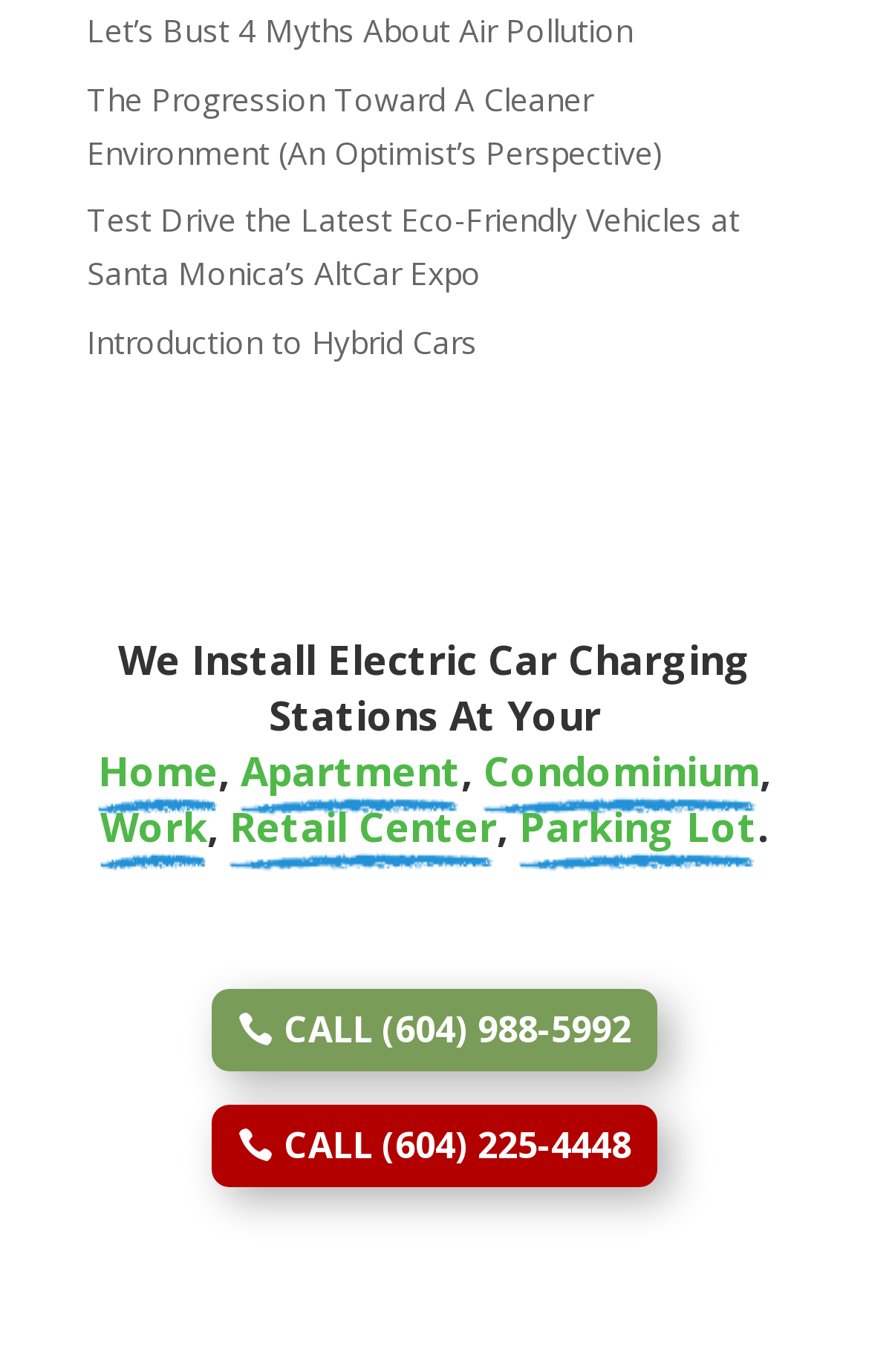How many links are on the webpage?
Give a single word or phrase as your answer by examining the image.

4